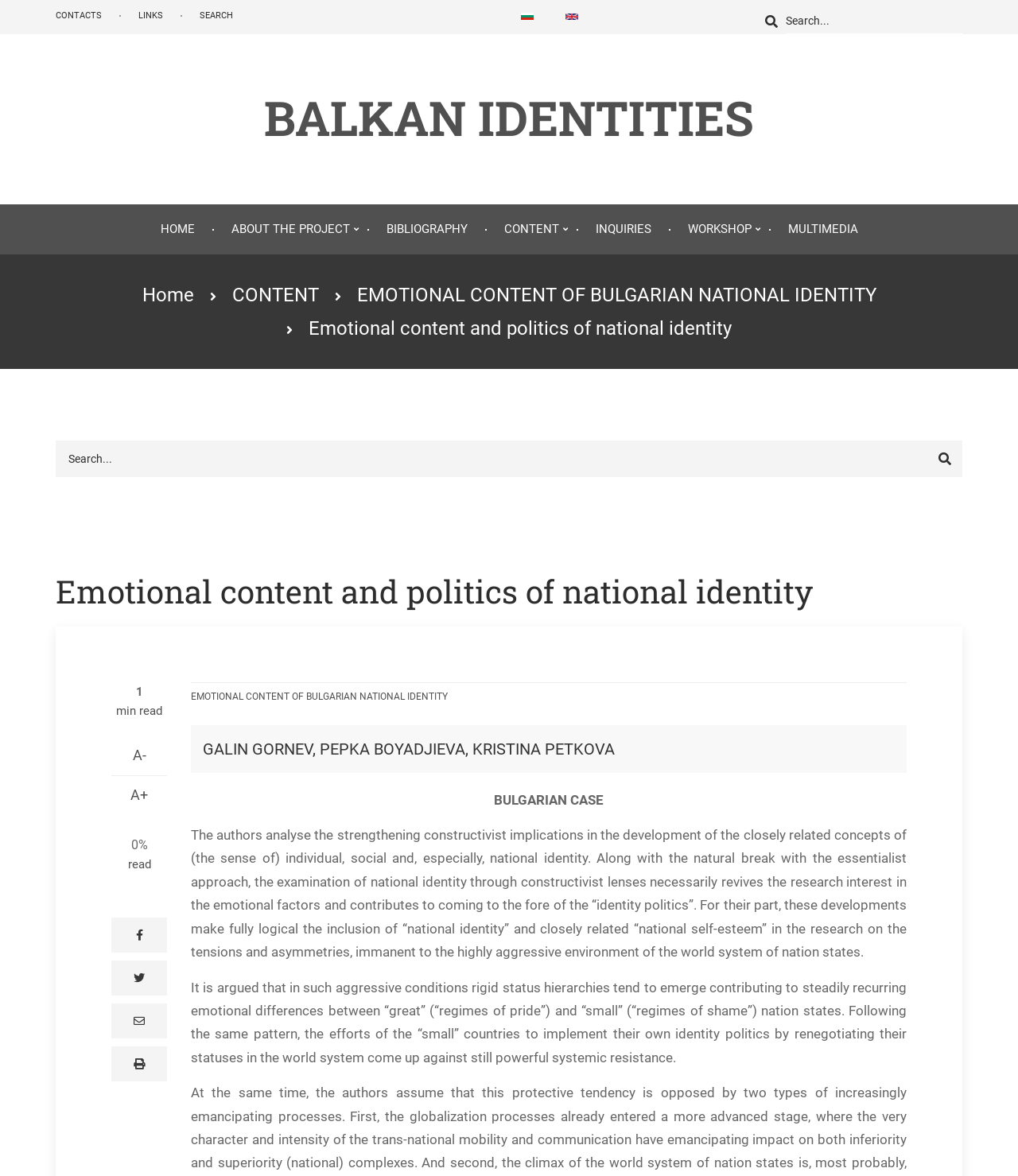Pinpoint the bounding box coordinates for the area that should be clicked to perform the following instruction: "Search for a term".

[0.744, 0.007, 0.945, 0.029]